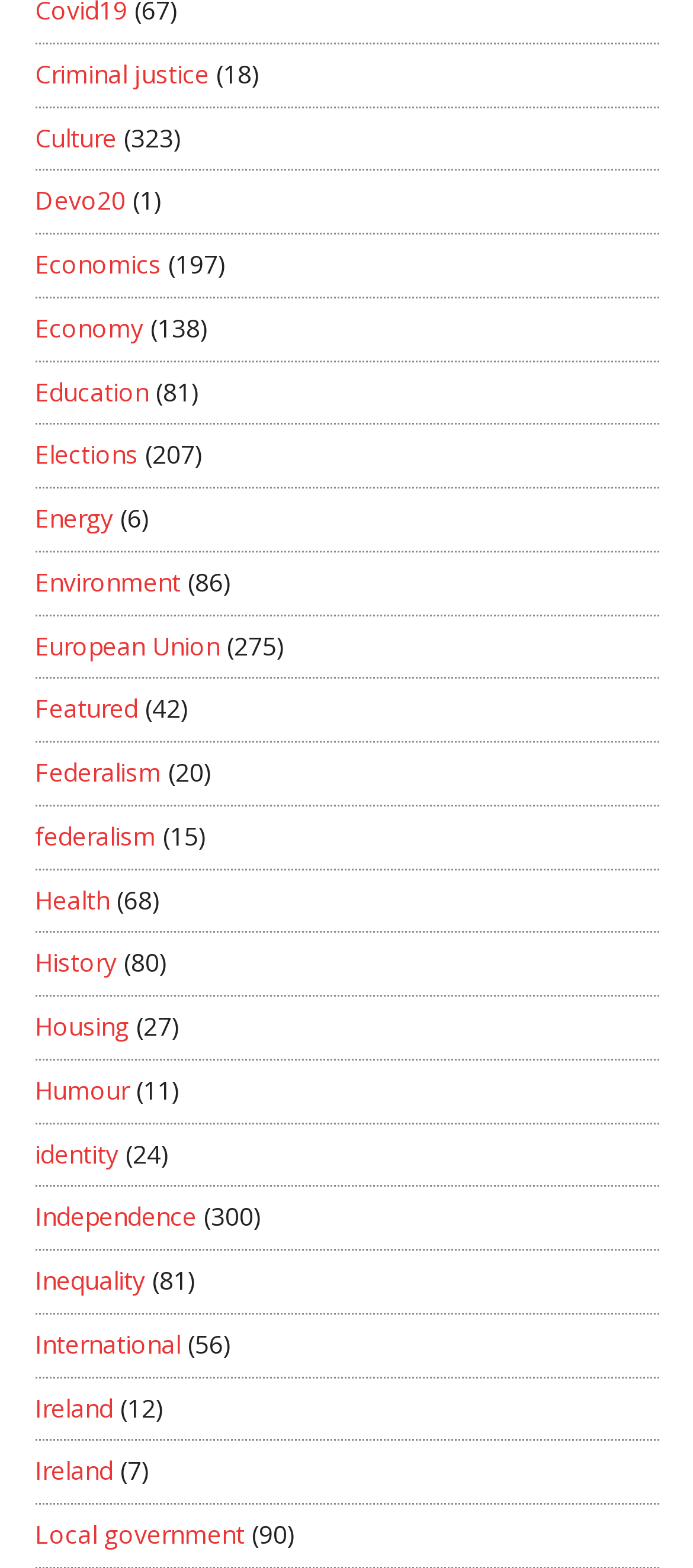Please identify the coordinates of the bounding box for the clickable region that will accomplish this instruction: "Read about Environment".

[0.05, 0.36, 0.26, 0.382]